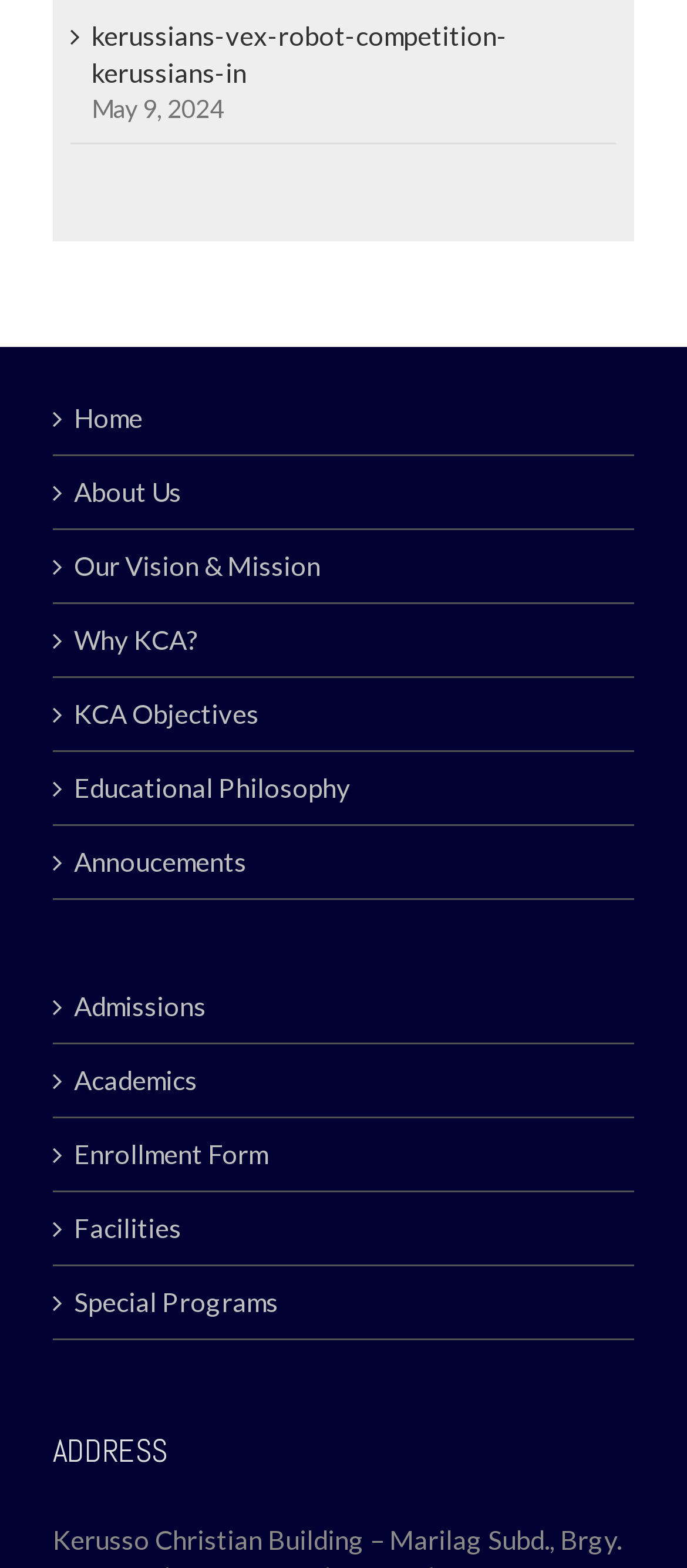What is the heading located at the bottom of the webpage?
Based on the screenshot, provide your answer in one word or phrase.

ADDRESS